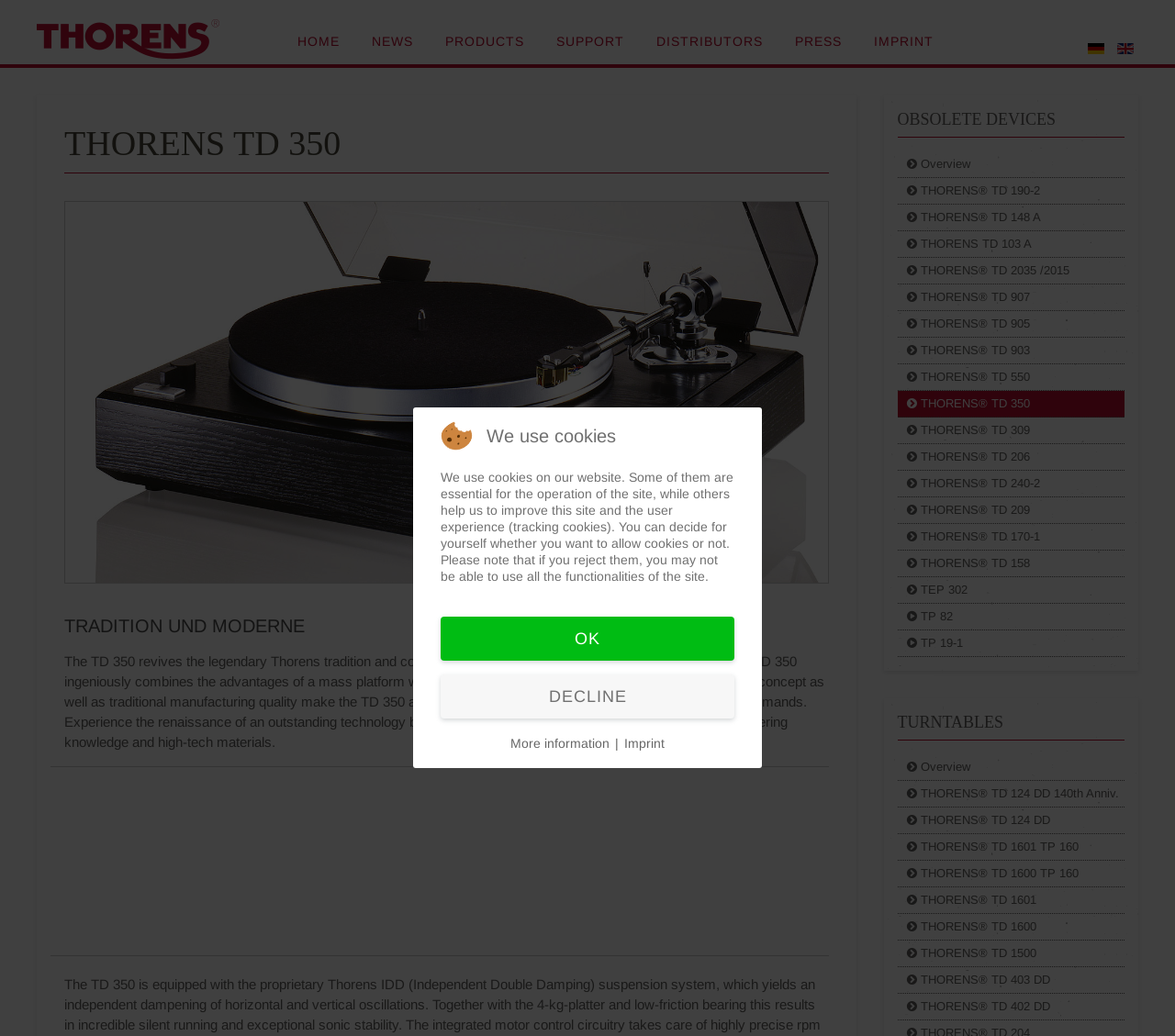Using the format (top-left x, top-left y, bottom-right x, bottom-right y), and given the element description, identify the bounding box coordinates within the screenshot: TEP 302

[0.764, 0.557, 0.957, 0.583]